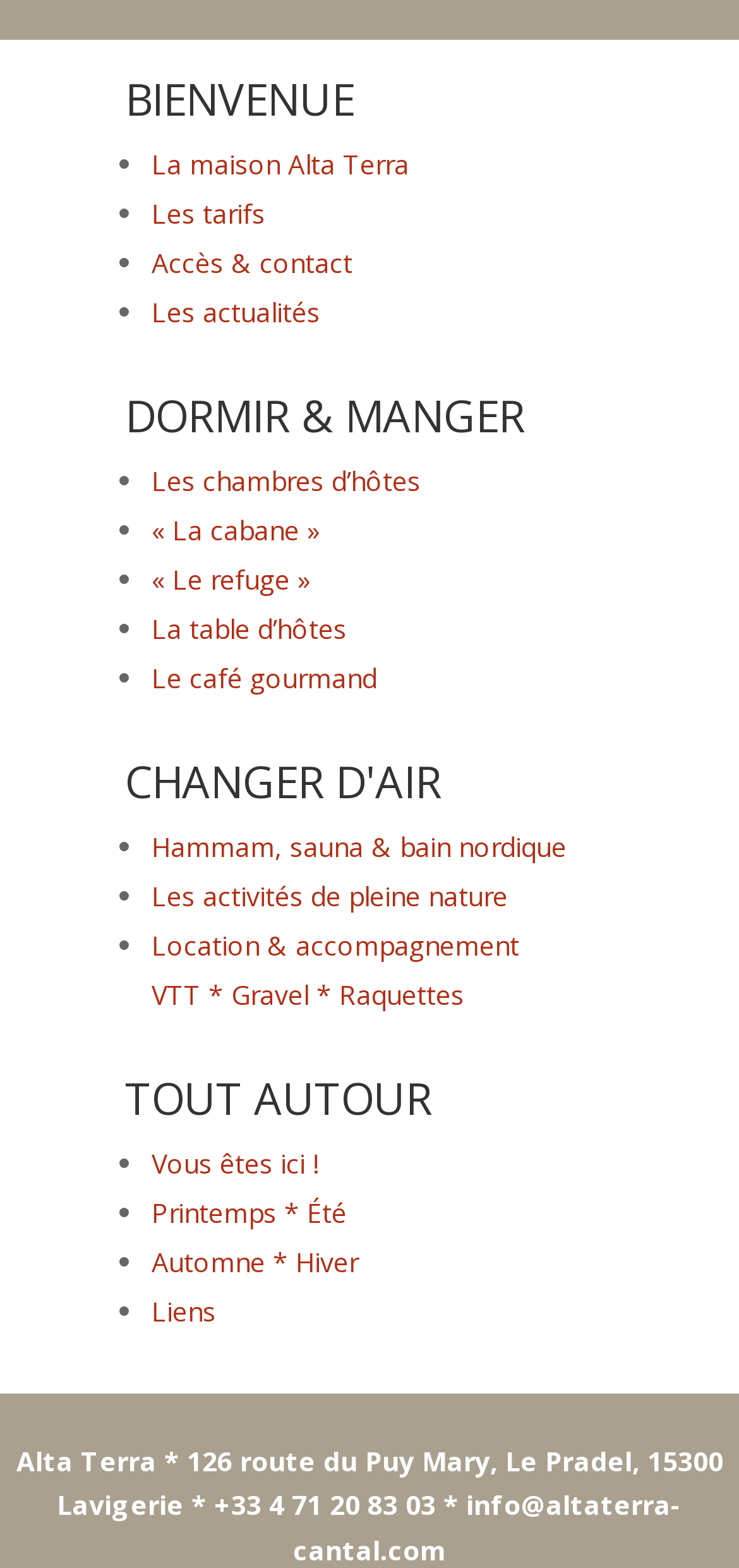Identify the bounding box of the HTML element described here: "Buy with Credit Card". Provide the coordinates as four float numbers between 0 and 1: [left, top, right, bottom].

None